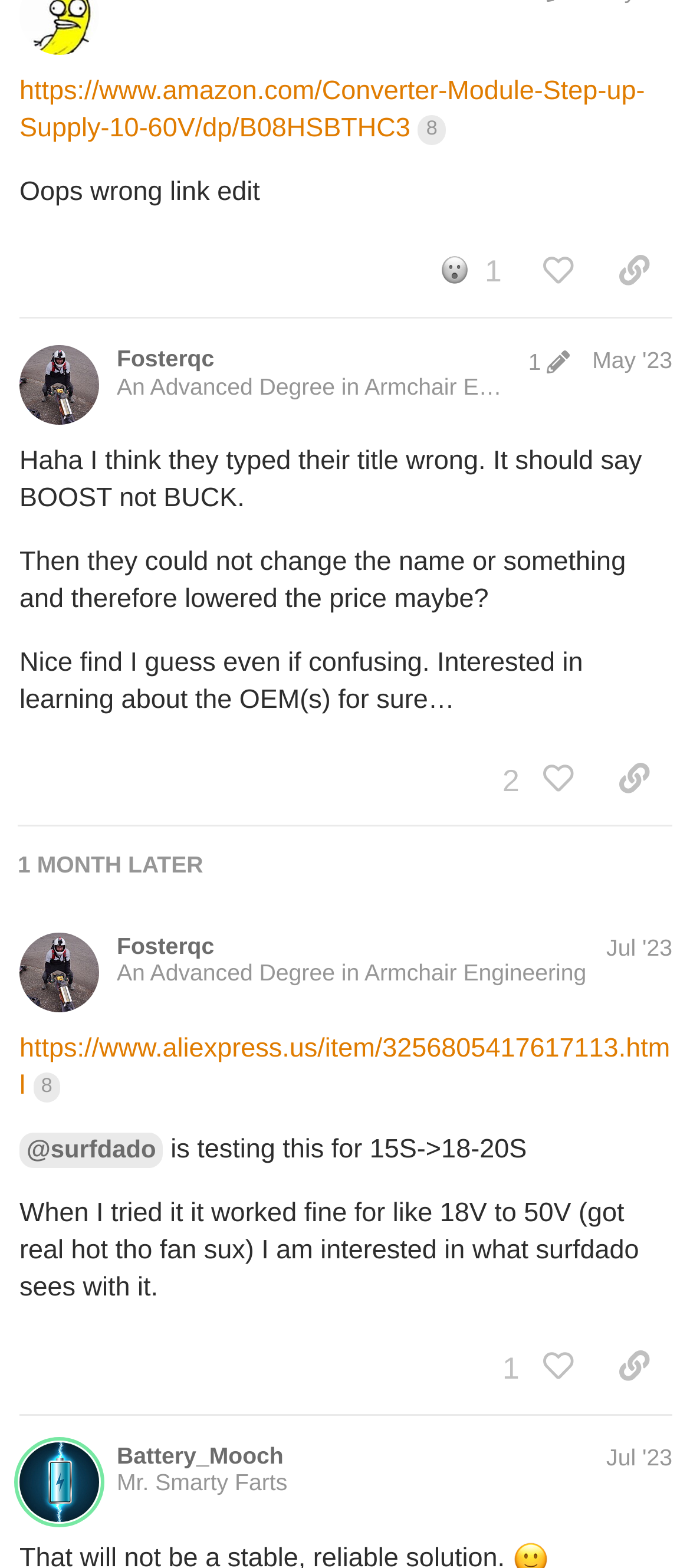How many likes does the second post have?
Refer to the image and provide a thorough answer to the question.

I found a button with the text 'You can no longer remove your like' in the second post region, indicating that the post has at least one like. There is no other like count displayed, so I assume it has only one like.